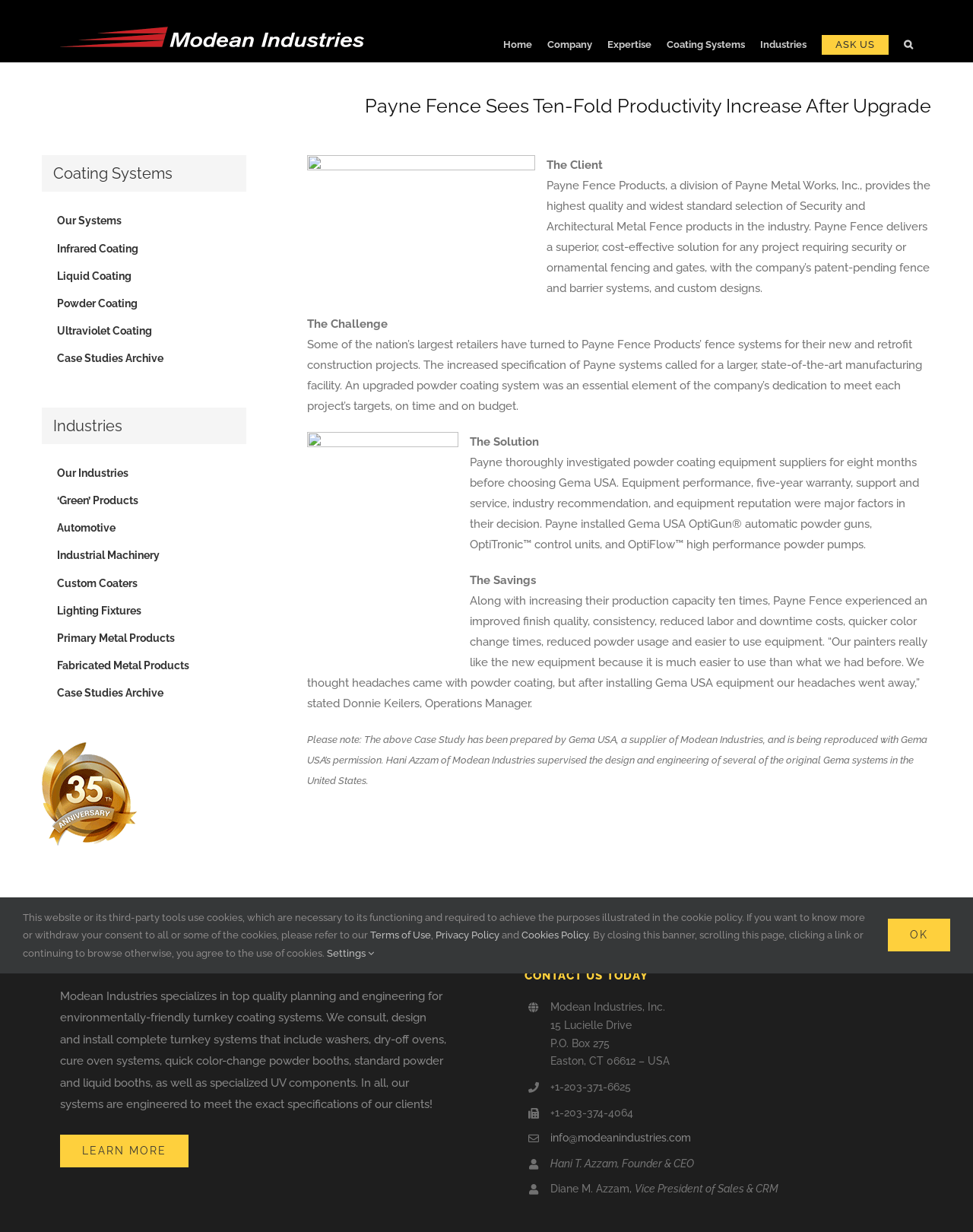Determine the bounding box coordinates of the region to click in order to accomplish the following instruction: "Click the 'Search' button". Provide the coordinates as four float numbers between 0 and 1, specifically [left, top, right, bottom].

[0.929, 0.022, 0.938, 0.051]